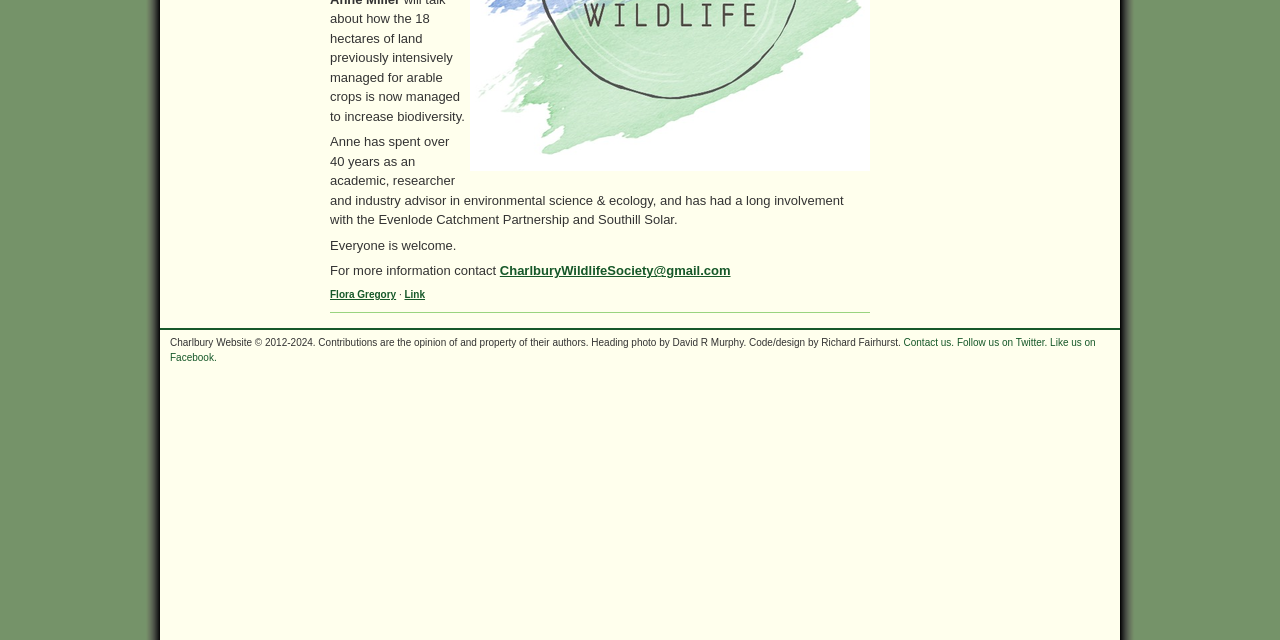Refer to the element description CharlburyWildlifeSociety@gmail.com and identify the corresponding bounding box in the screenshot. Format the coordinates as (top-left x, top-left y, bottom-right x, bottom-right y) with values in the range of 0 to 1.

[0.39, 0.412, 0.571, 0.435]